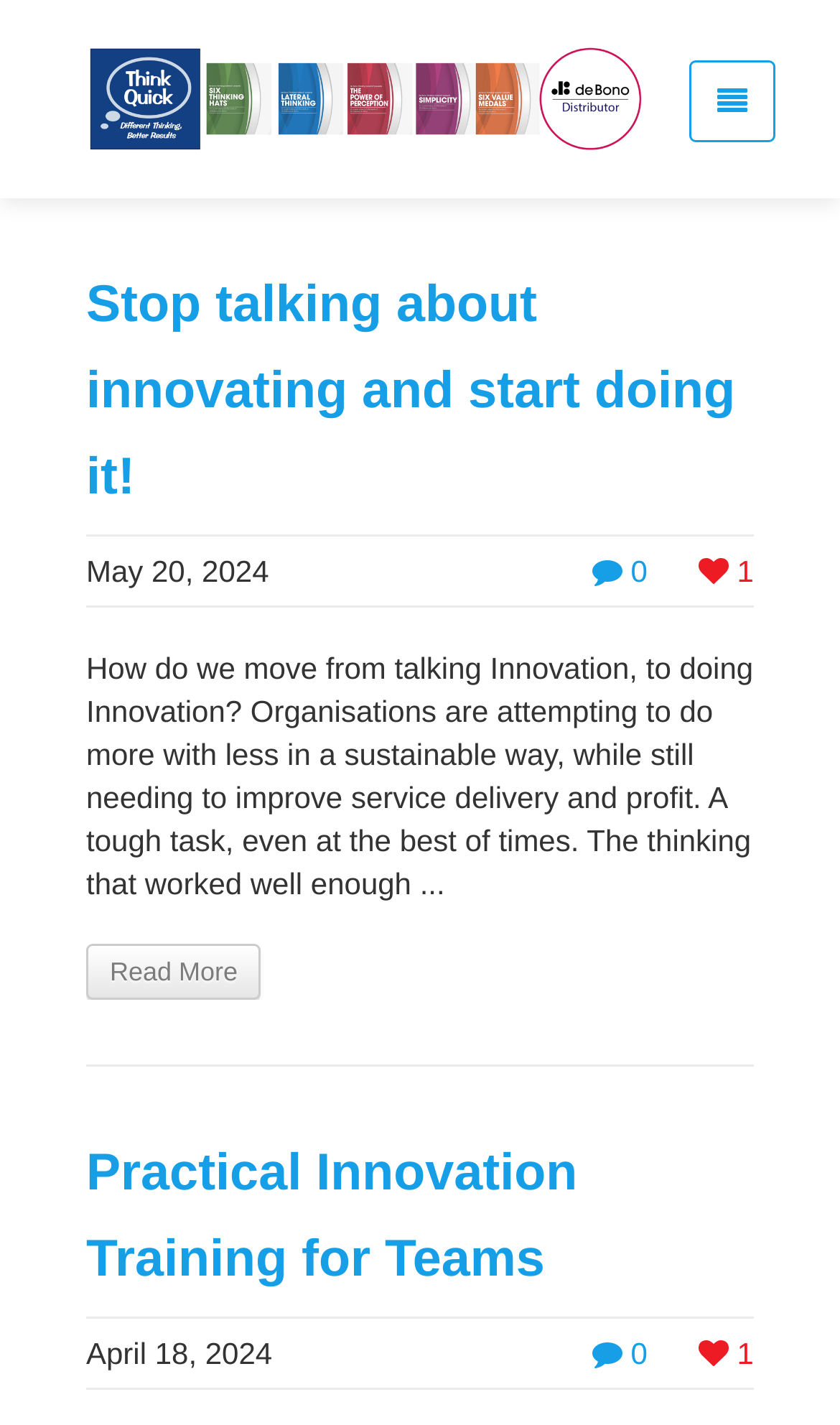Predict the bounding box of the UI element based on the description: "0". The coordinates should be four float numbers between 0 and 1, formatted as [left, top, right, bottom].

[0.705, 0.389, 0.771, 0.413]